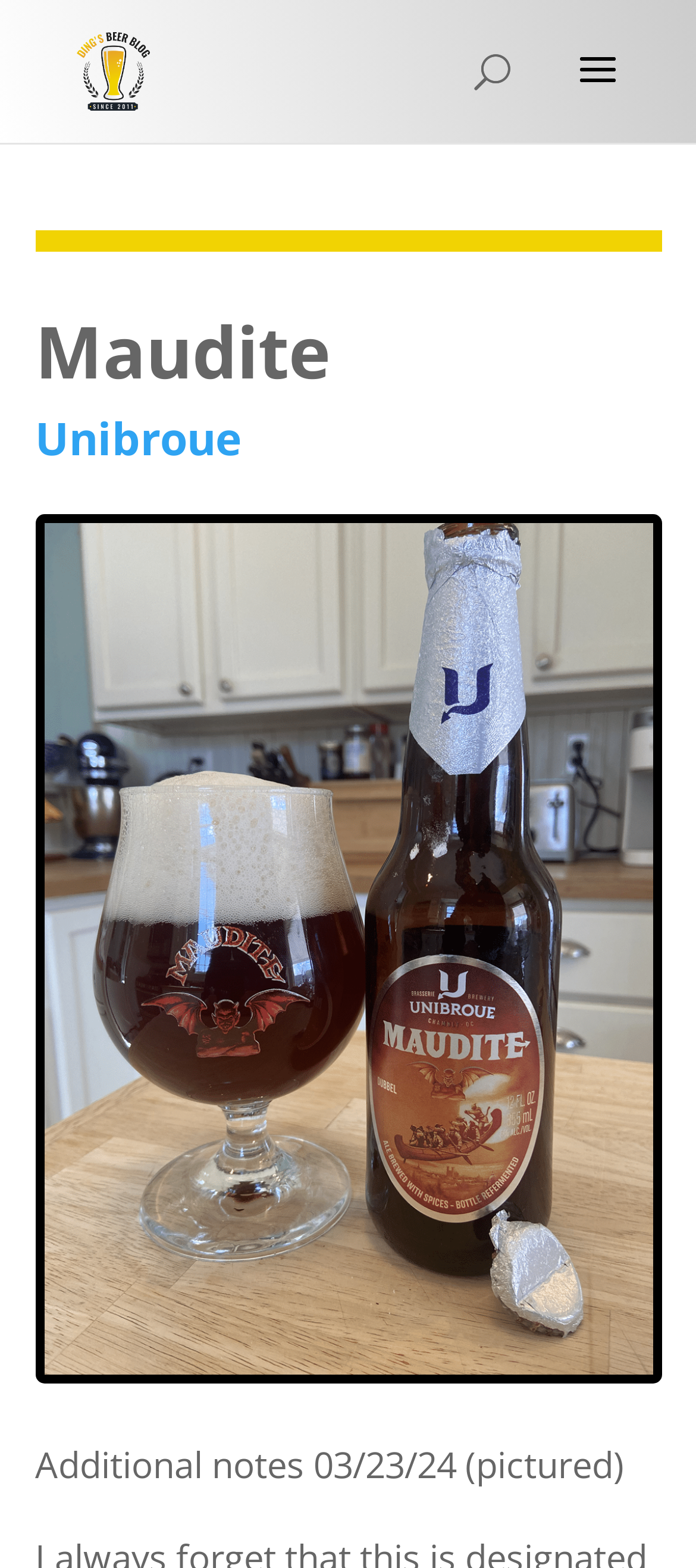Based on the element description alt="Ding's Beer Blog", identify the bounding box of the UI element in the given webpage screenshot. The coordinates should be in the format (top-left x, top-left y, bottom-right x, bottom-right y) and must be between 0 and 1.

[0.11, 0.033, 0.214, 0.054]